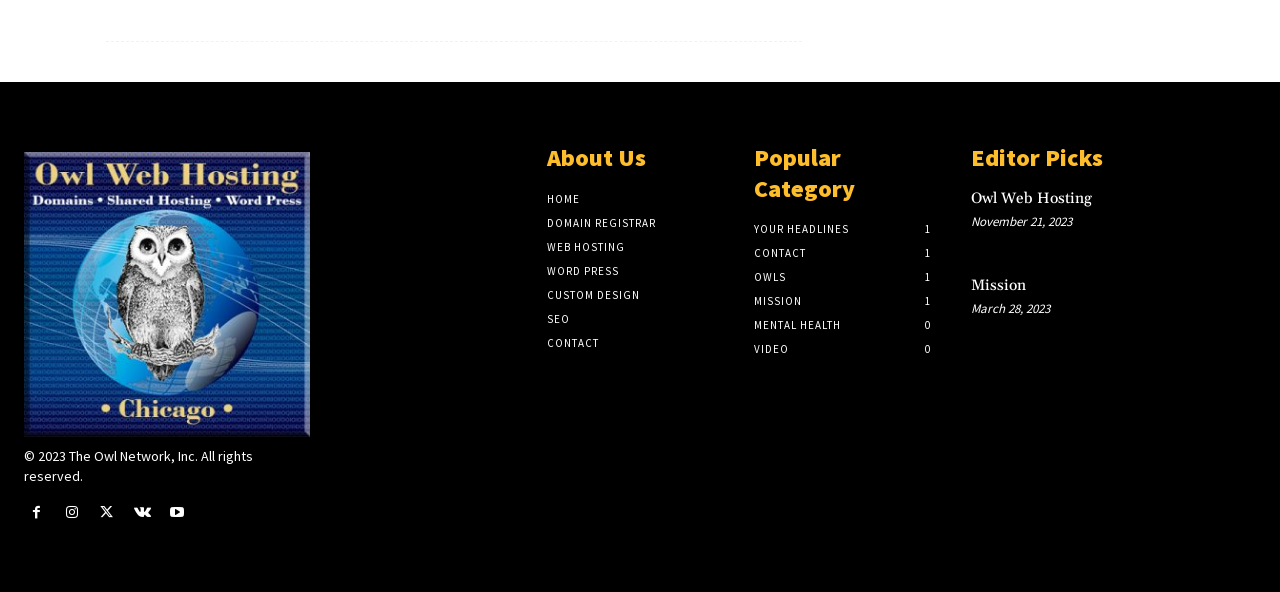Use the details in the image to answer the question thoroughly: 
What is the date of the 'Mission' article?

The date of the 'Mission' article can be found next to the article title, which is 'Mission'. The date is written as 'March 28, 2023' and is present in a time element.